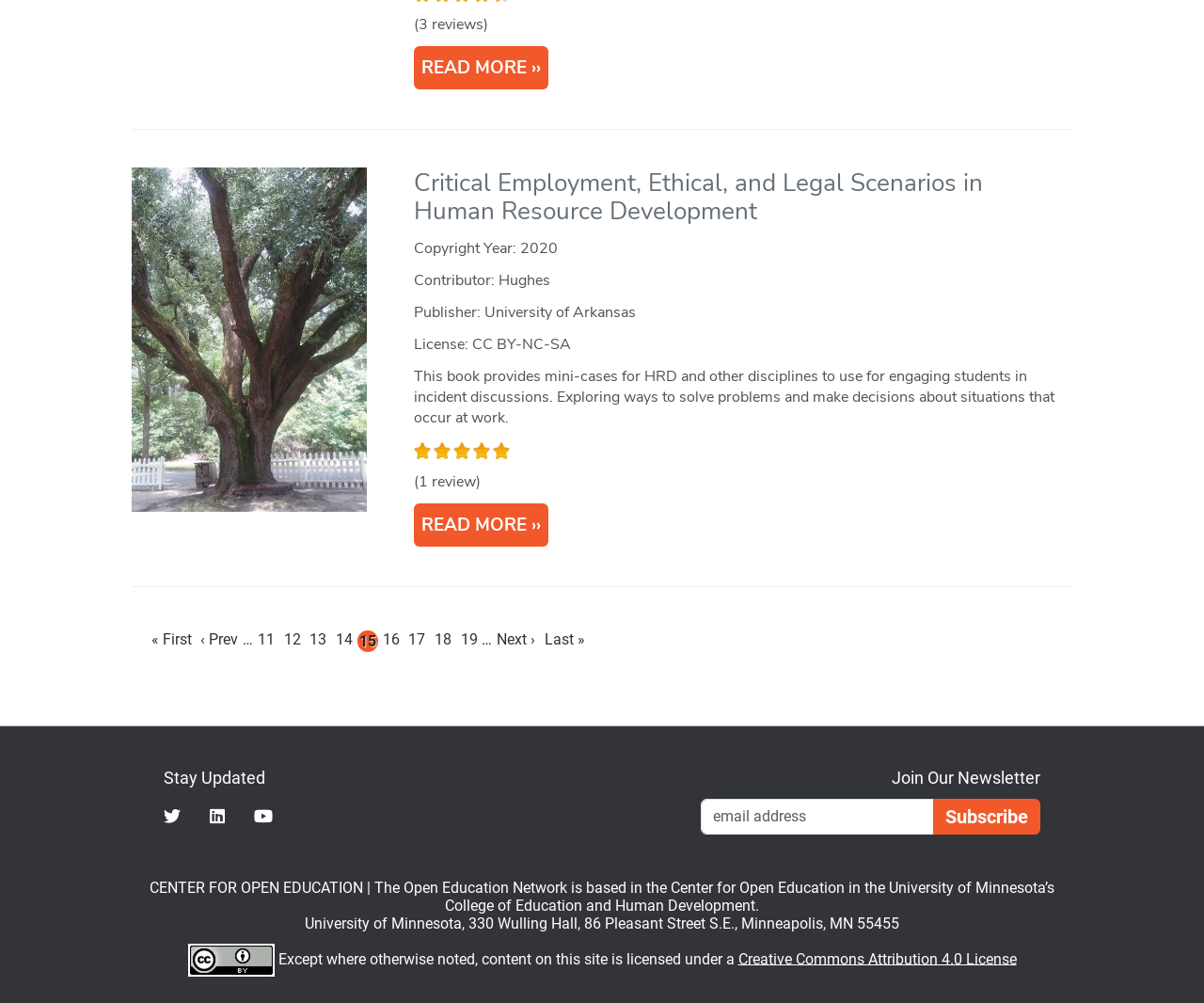Point out the bounding box coordinates of the section to click in order to follow this instruction: "Click the READ MORE button".

[0.344, 0.046, 0.456, 0.089]